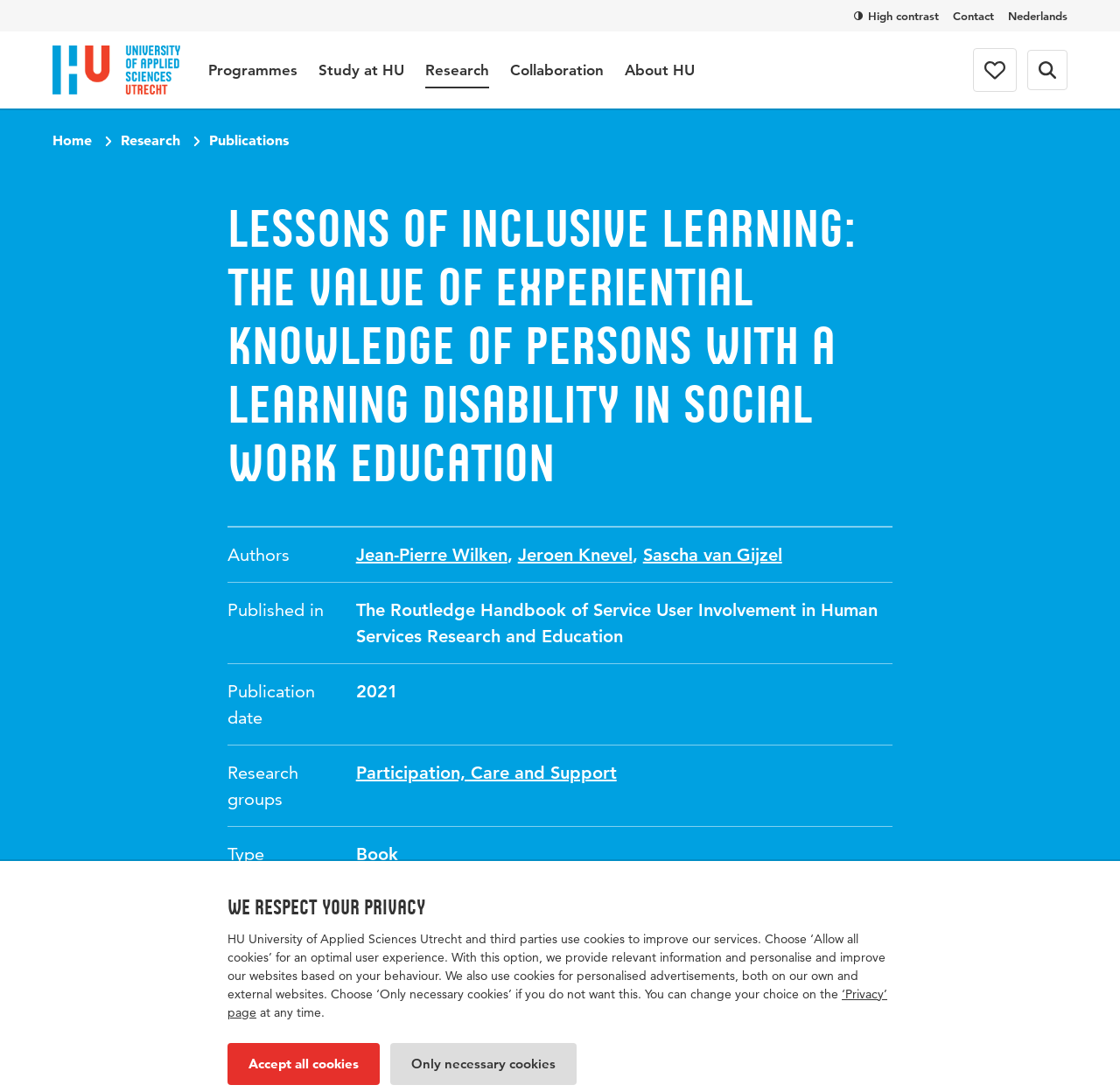Find the primary header on the webpage and provide its text.

Lessons of inclusive learning: the value of experiential knowledge of persons with a learning disability in social work education